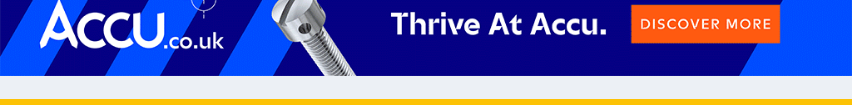Refer to the image and provide an in-depth answer to the question: 
What is the website URL displayed in the advertisement?

The advertisement prominently displays the website URL 'Accu.co.uk' alongside the bold text 'Thrive At Accu', making it easy for viewers to access the company's website.